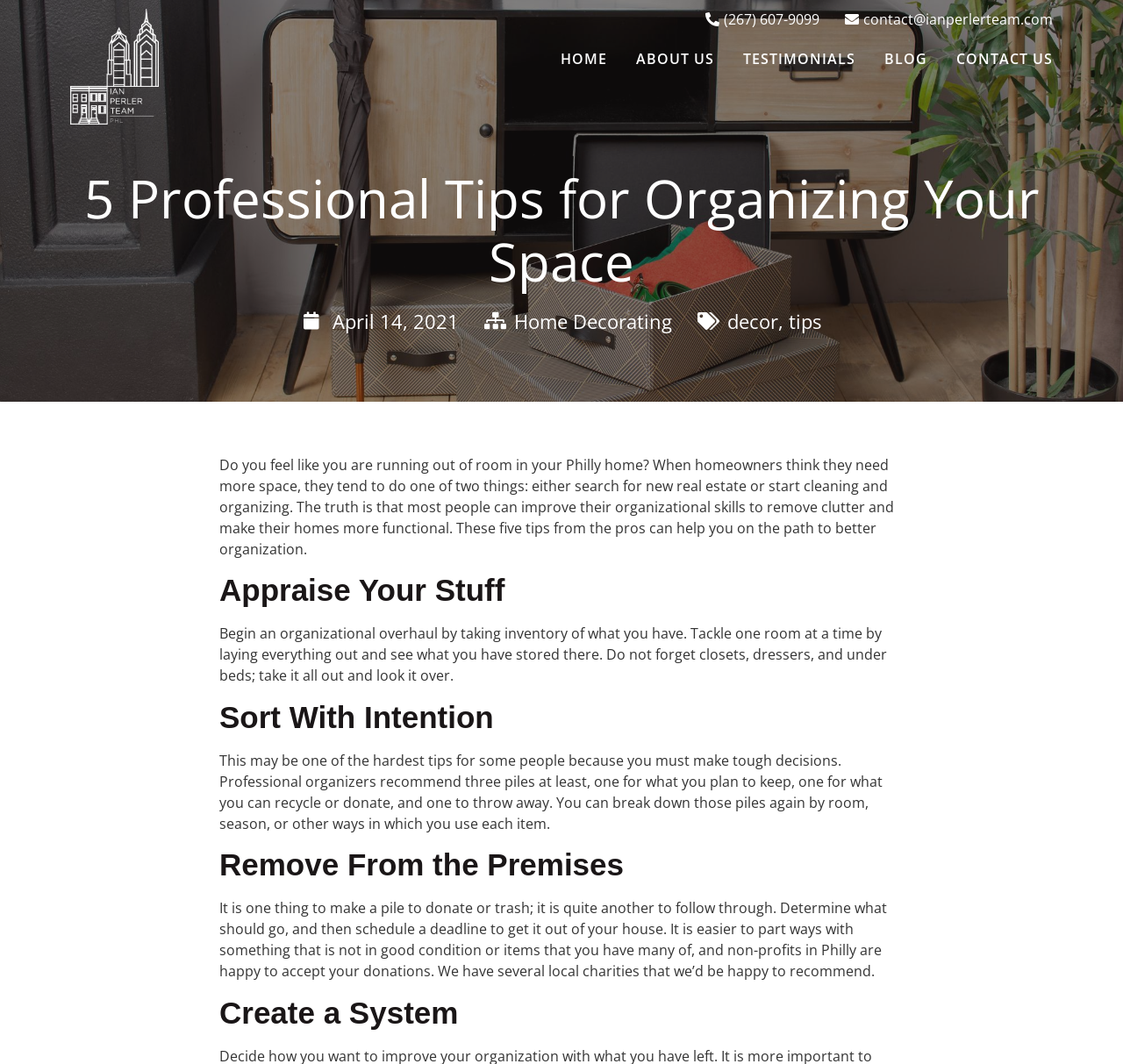Please find and generate the text of the main header of the webpage.

5 Professional Tips for Organizing Your Space